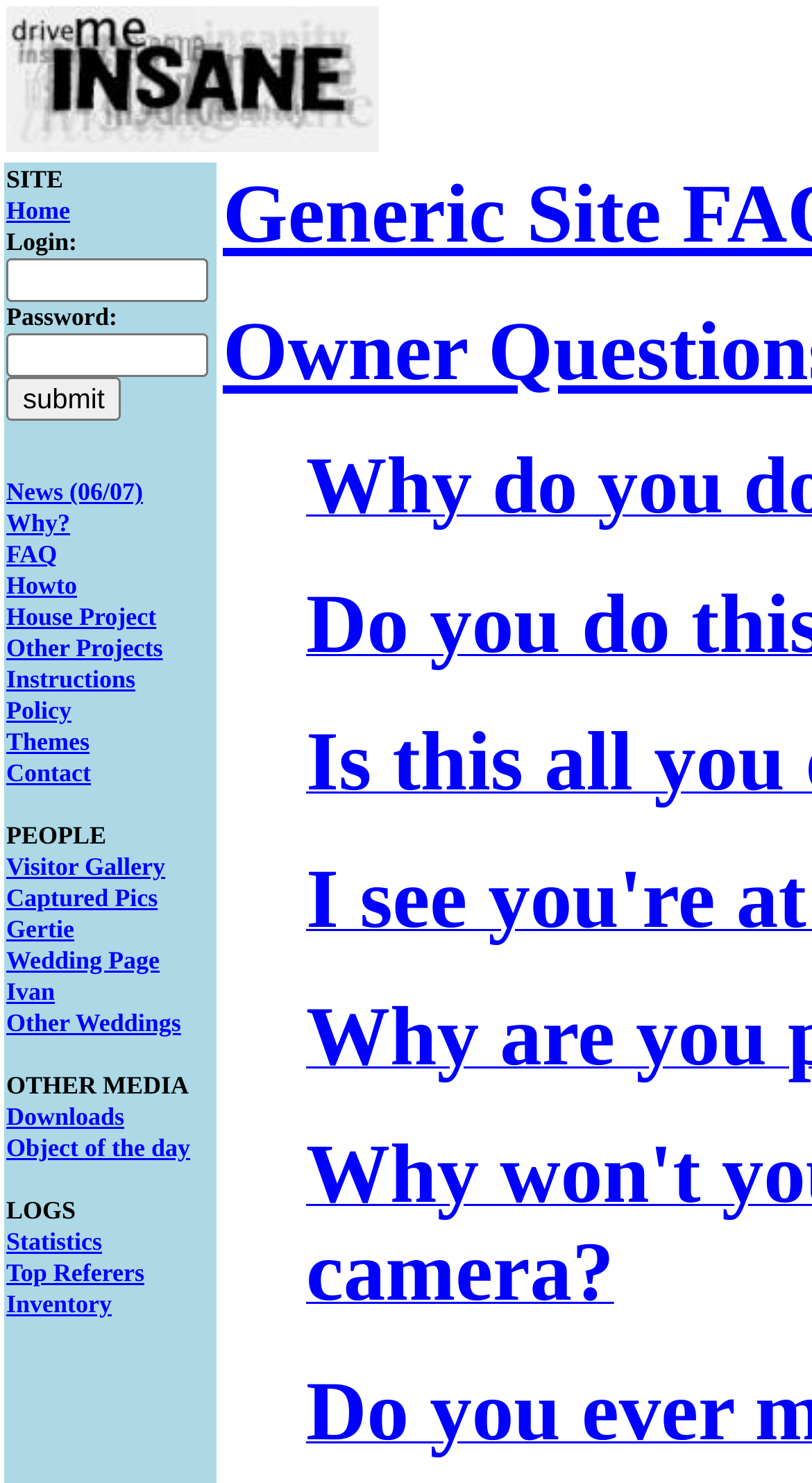Please identify the bounding box coordinates of the element's region that I should click in order to complete the following instruction: "visit the FAQ page". The bounding box coordinates consist of four float numbers between 0 and 1, i.e., [left, top, right, bottom].

[0.008, 0.364, 0.07, 0.383]